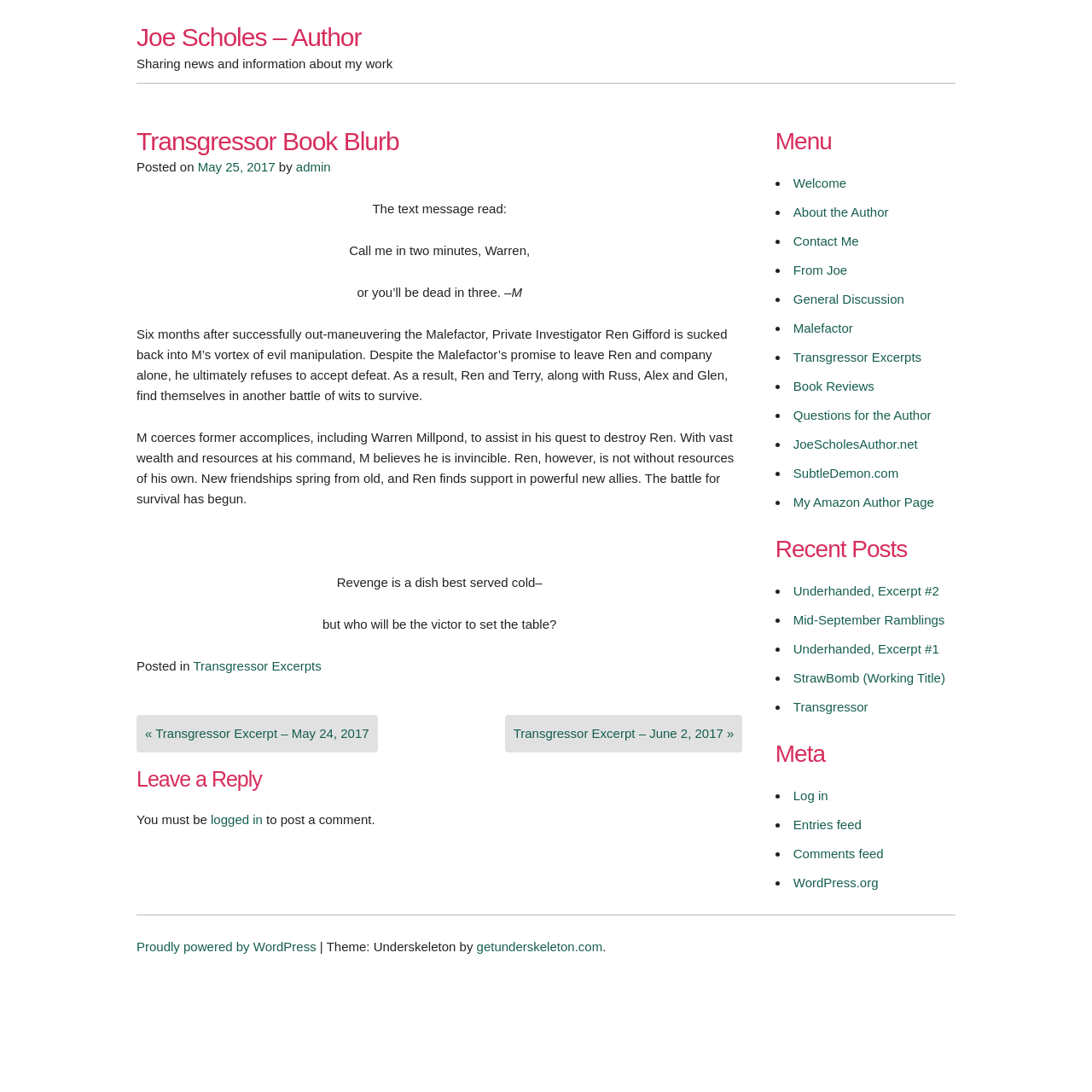Find the bounding box coordinates of the element to click in order to complete the given instruction: "Read the book blurb."

[0.125, 0.299, 0.667, 0.368]